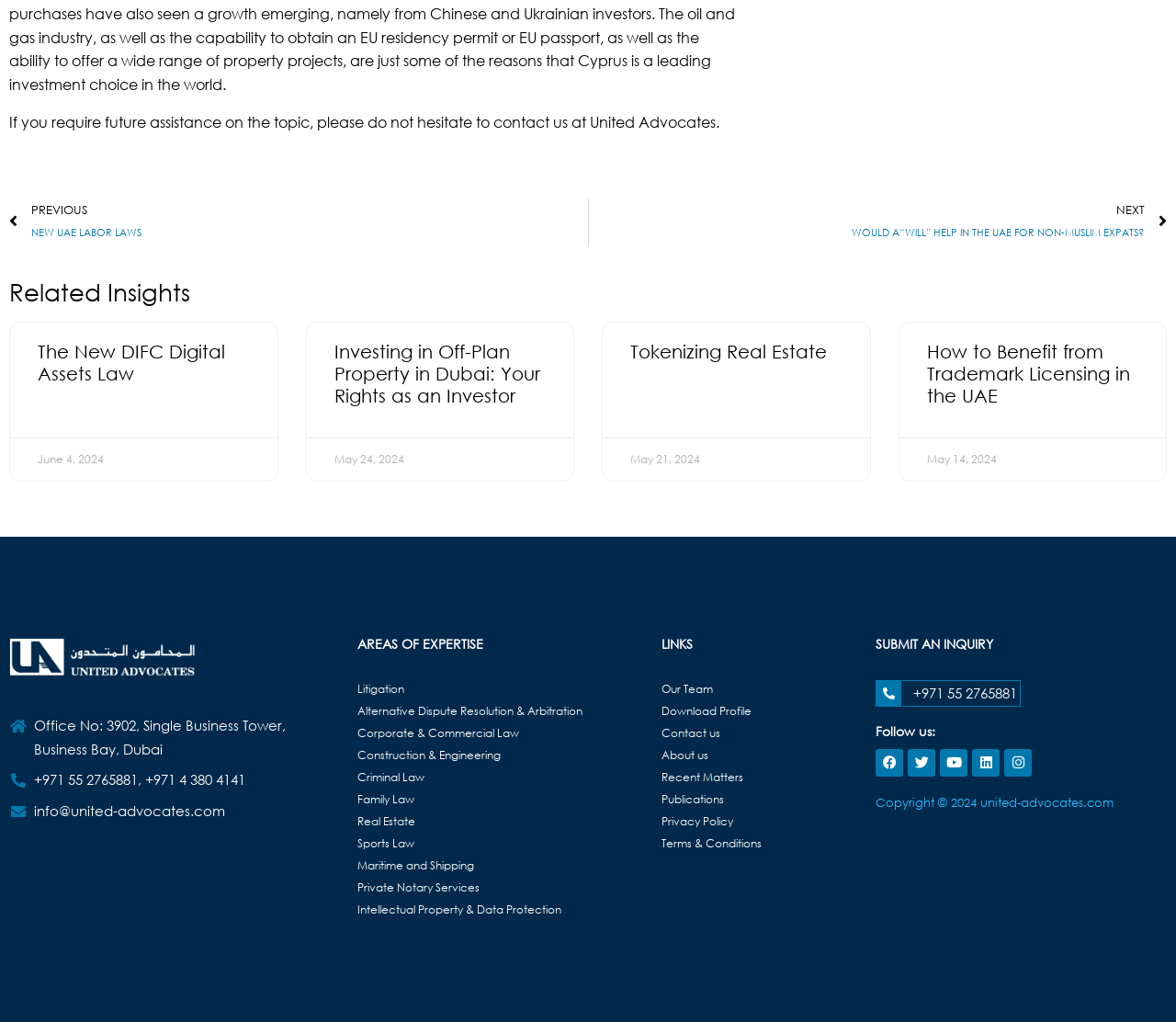Please identify the coordinates of the bounding box for the clickable region that will accomplish this instruction: "Read about the new DIFC Digital Assets Law".

[0.032, 0.334, 0.191, 0.376]